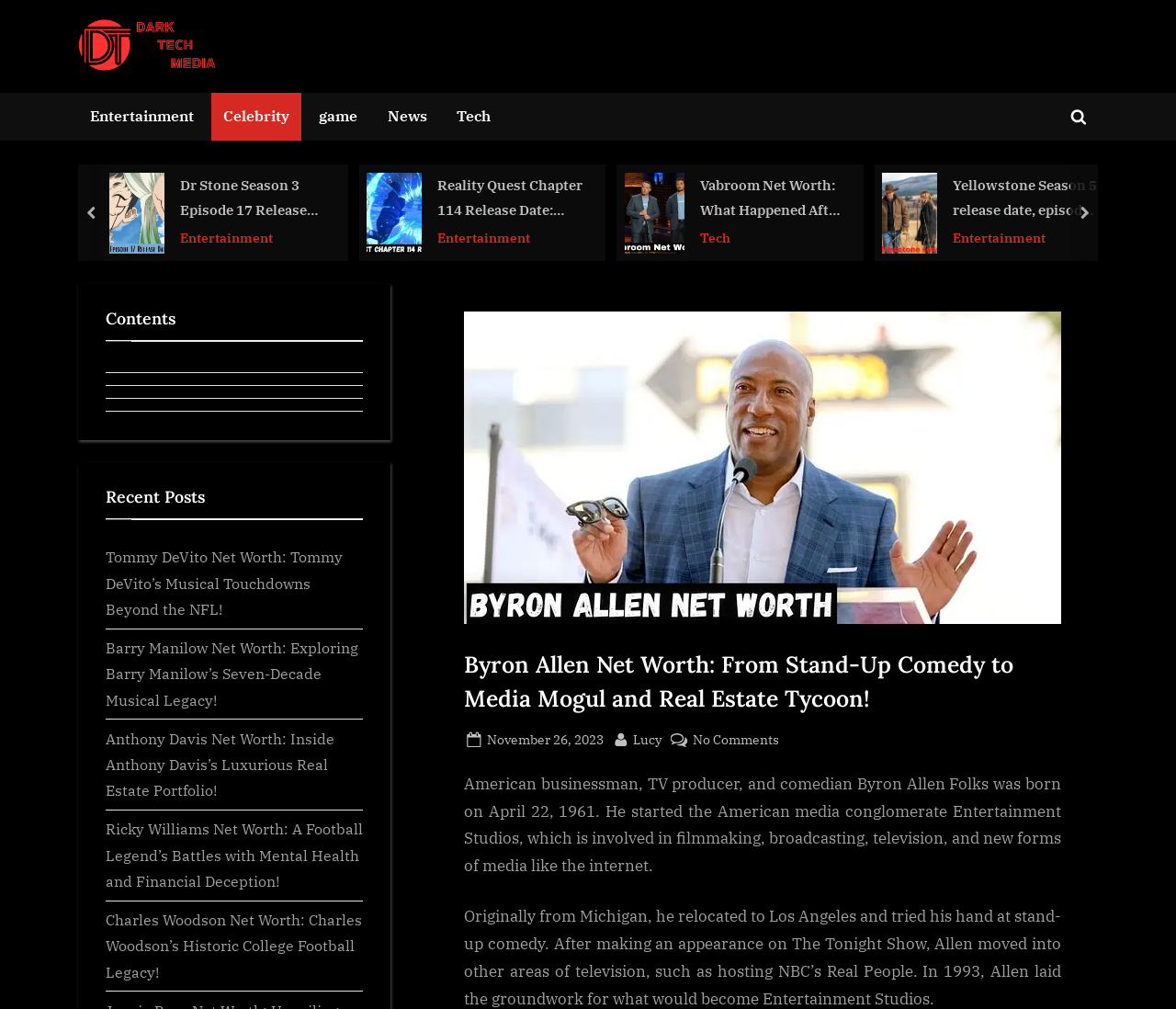Respond to the question with just a single word or phrase: 
What is the name of the media conglomerate founded by Byron Allen?

Entertainment Studios